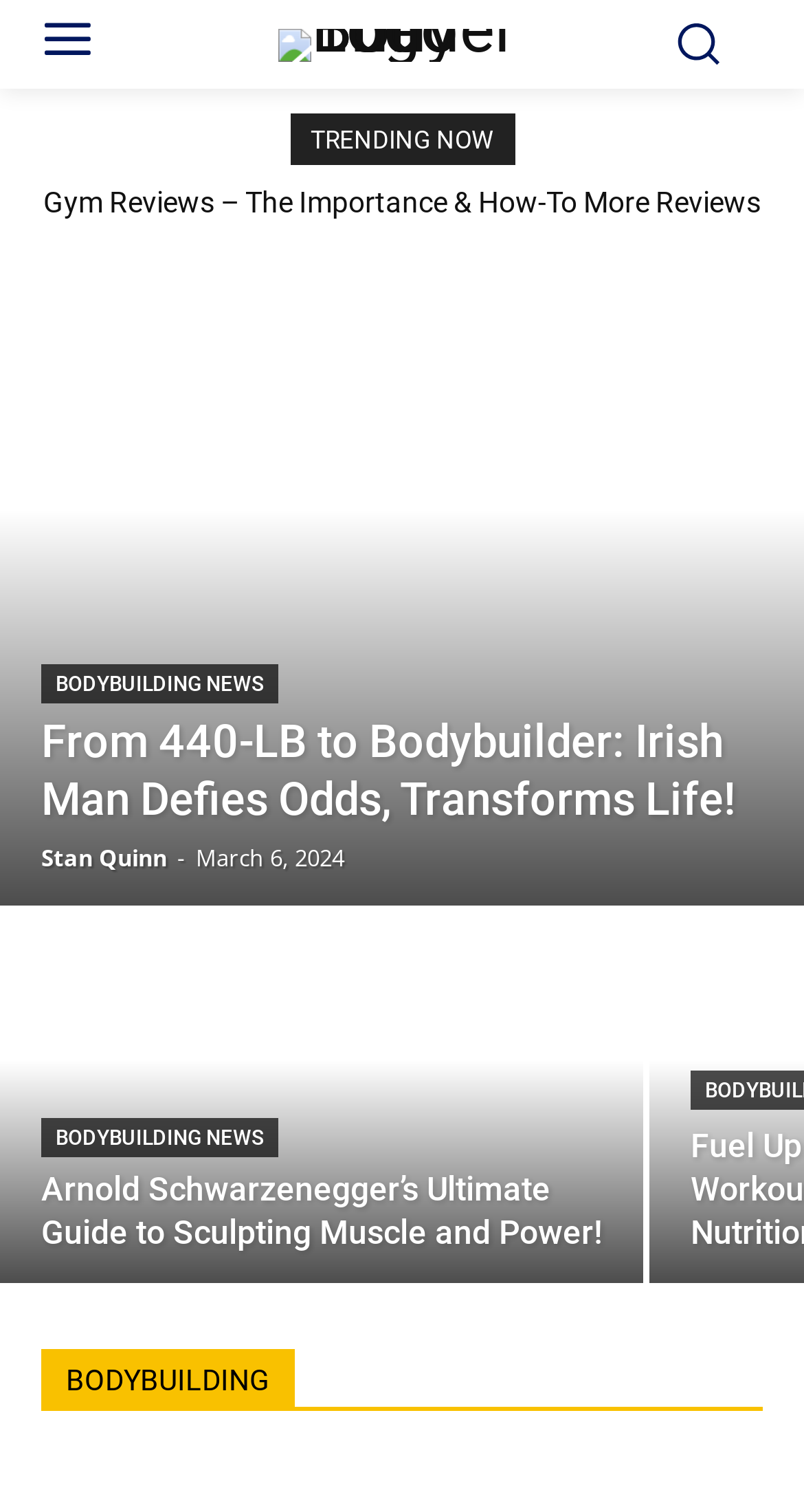Please identify the bounding box coordinates of the element on the webpage that should be clicked to follow this instruction: "Click the 'The Body Builder Logo' link". The bounding box coordinates should be given as four float numbers between 0 and 1, formatted as [left, top, right, bottom].

[0.186, 0.019, 0.814, 0.041]